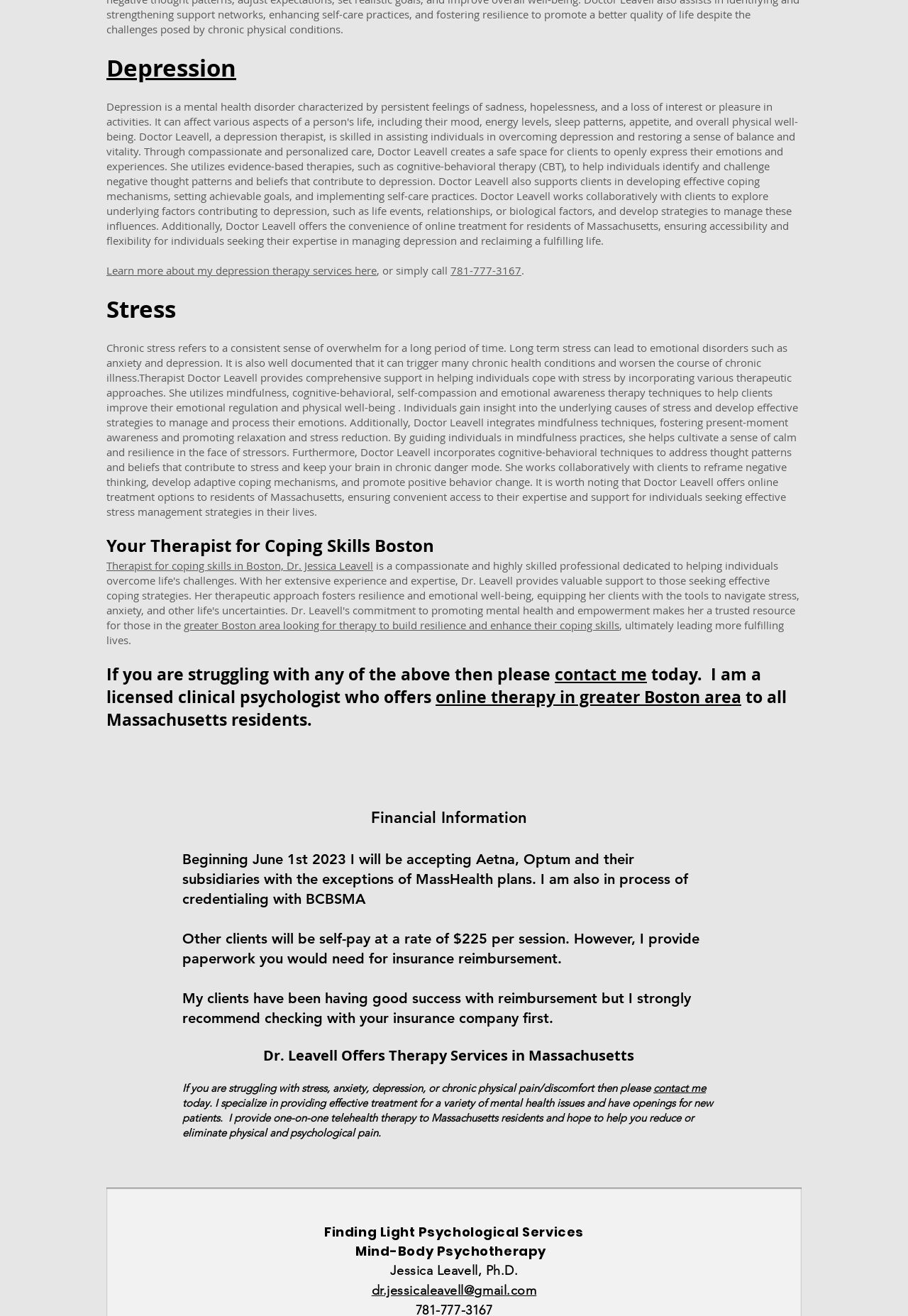What is the cost per session?
Please give a detailed and elaborate explanation in response to the question.

I found the cost per session by looking at the StaticText 'Other clients will be self-pay at a rate of $225' which indicates that the cost per session is $225.